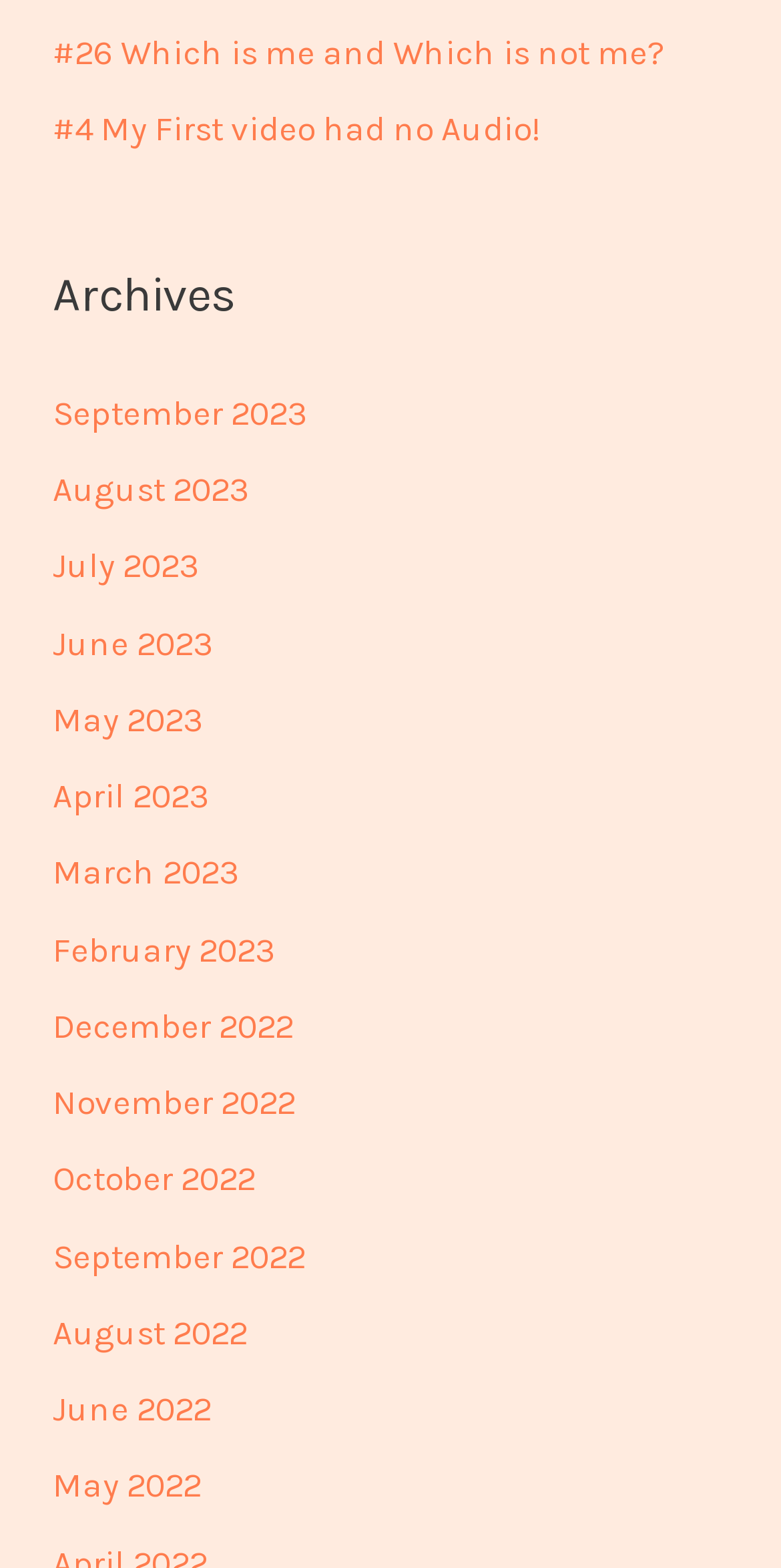Please mark the clickable region by giving the bounding box coordinates needed to complete this instruction: "read '#26 Which is me and Which is not me?'".

[0.067, 0.02, 0.852, 0.046]